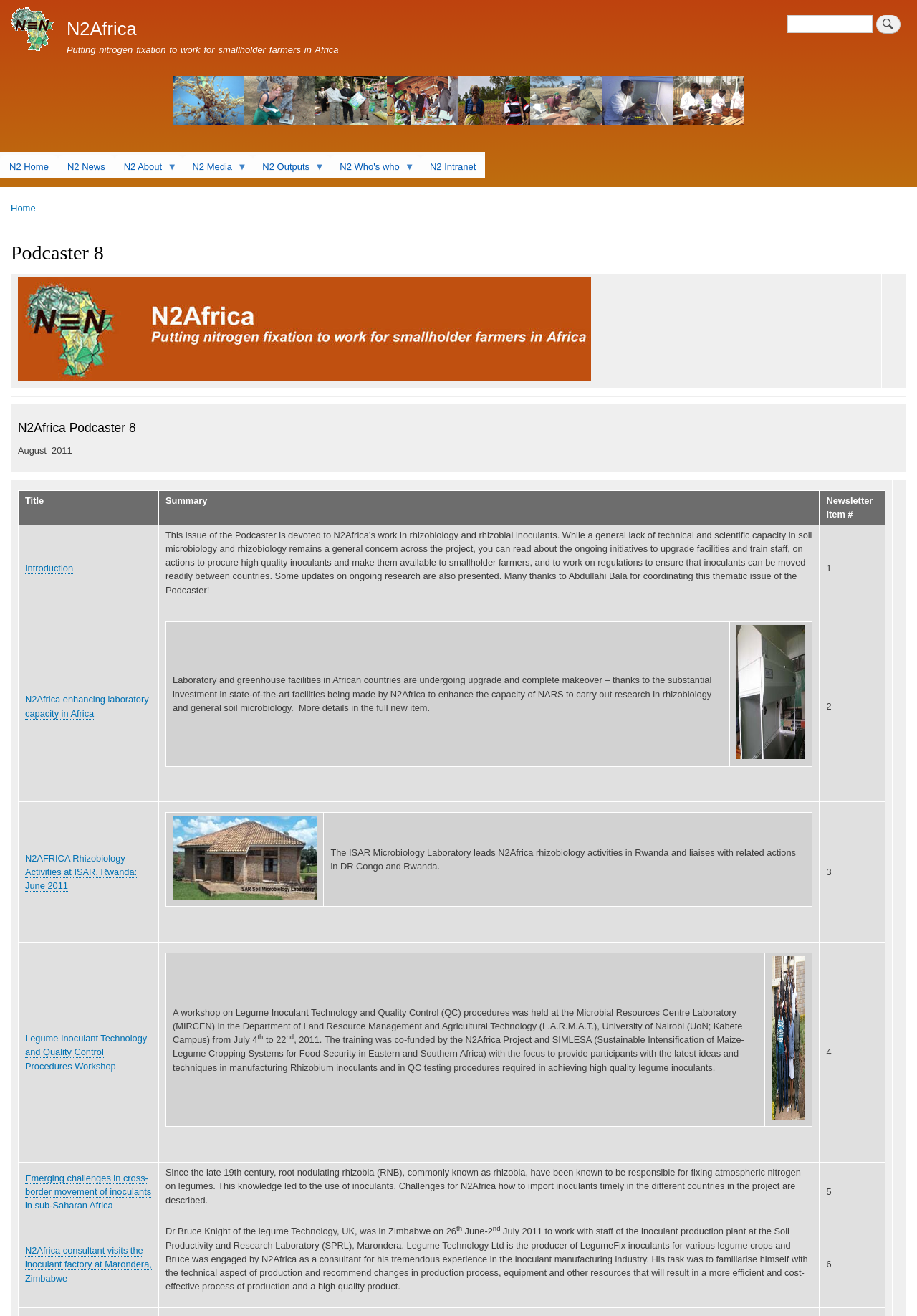What is the title of the webpage?
Please give a detailed and elaborate answer to the question.

The title of the webpage is 'Podcaster 8 | N2Africa' which can be found at the top of the webpage.